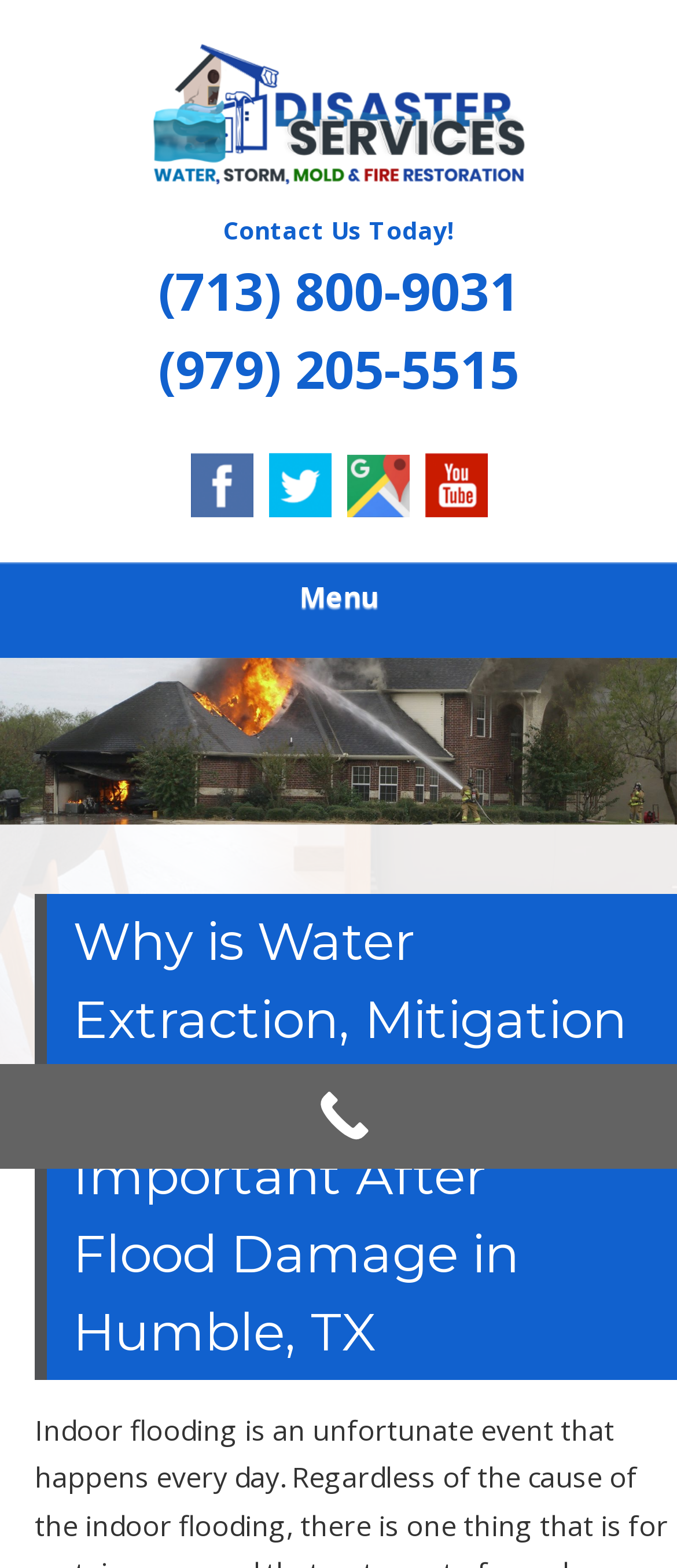What is the purpose of the 'Call Now Button'?
Look at the image and provide a detailed response to the question.

The purpose of the 'Call Now Button' is inferred from its location and design, which suggests that it is a call-to-action button to contact the company.